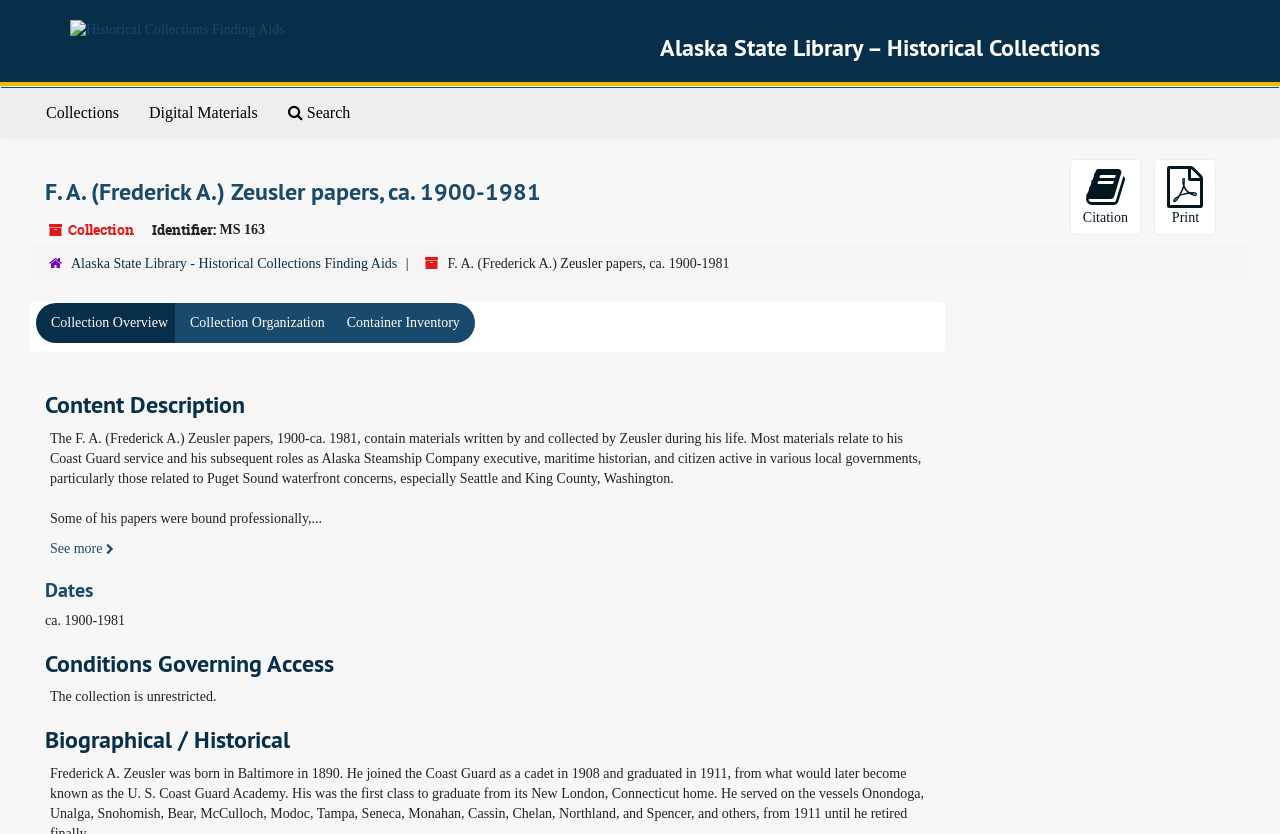Specify the bounding box coordinates of the area that needs to be clicked to achieve the following instruction: "Click on the 'Collections' link".

[0.024, 0.106, 0.105, 0.166]